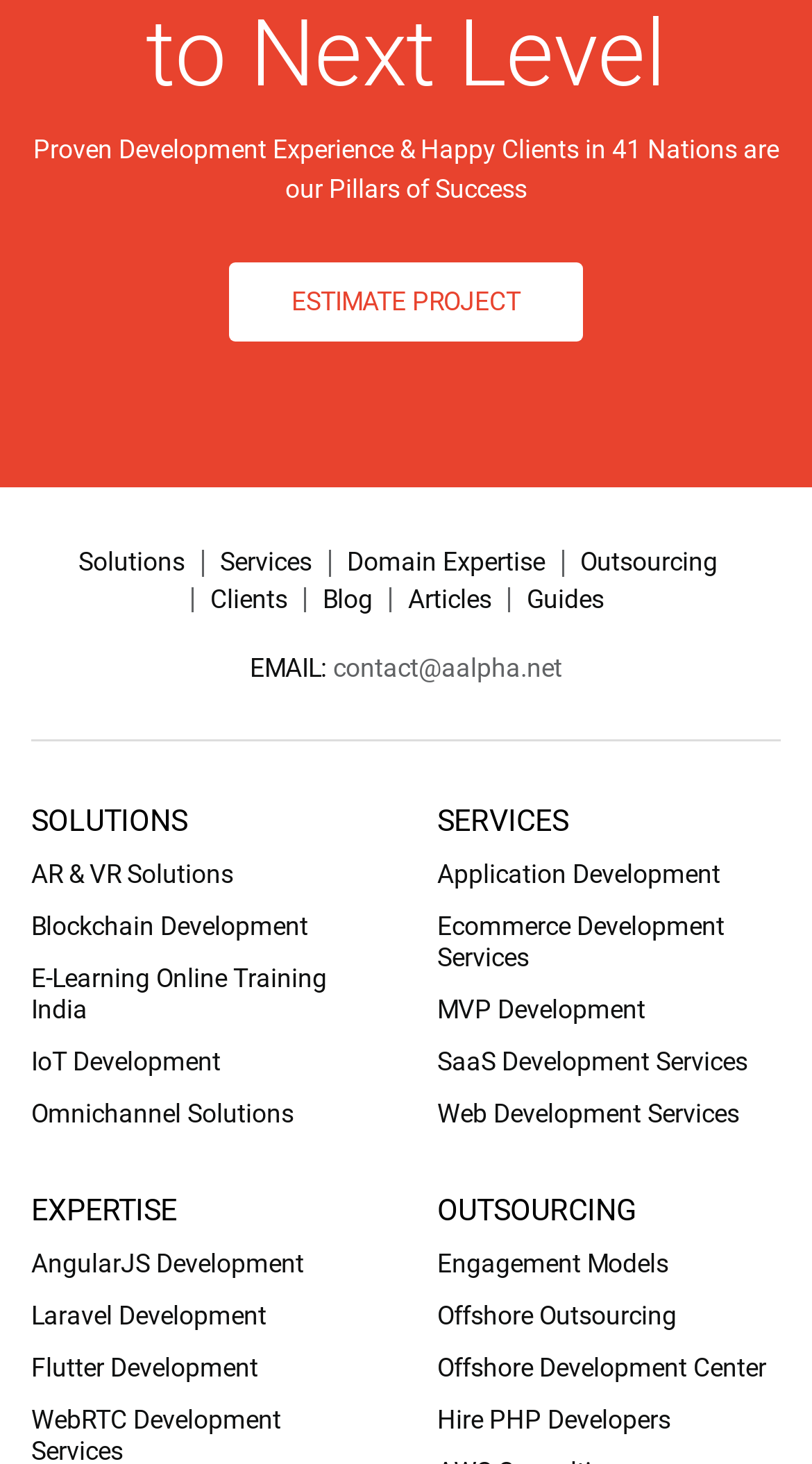Please specify the coordinates of the bounding box for the element that should be clicked to carry out this instruction: "Click ESTIMATE PROJECT". The coordinates must be four float numbers between 0 and 1, formatted as [left, top, right, bottom].

[0.282, 0.179, 0.718, 0.234]